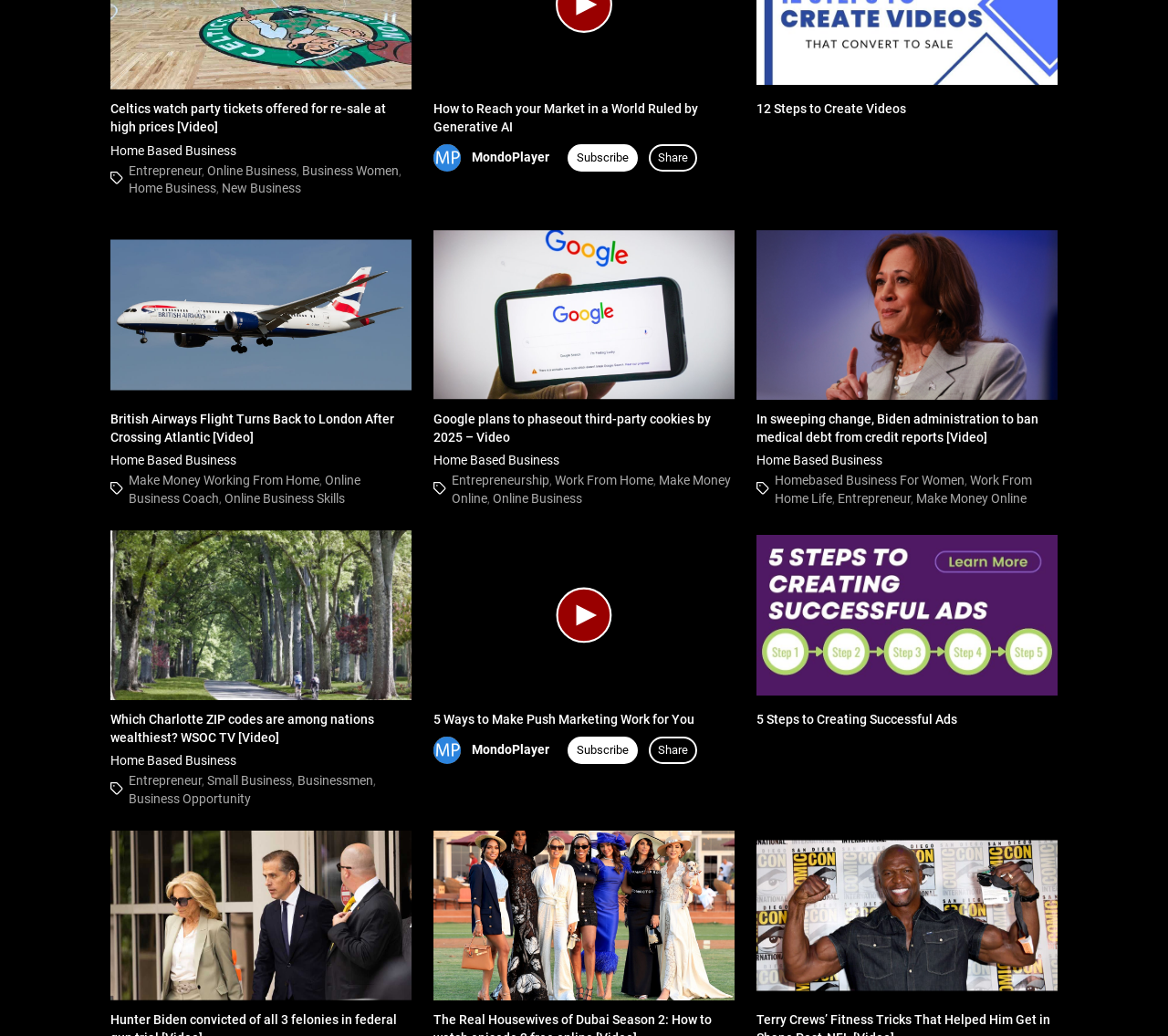Answer the question in a single word or phrase:
What is the purpose of the MondoPlayer element?

To play videos